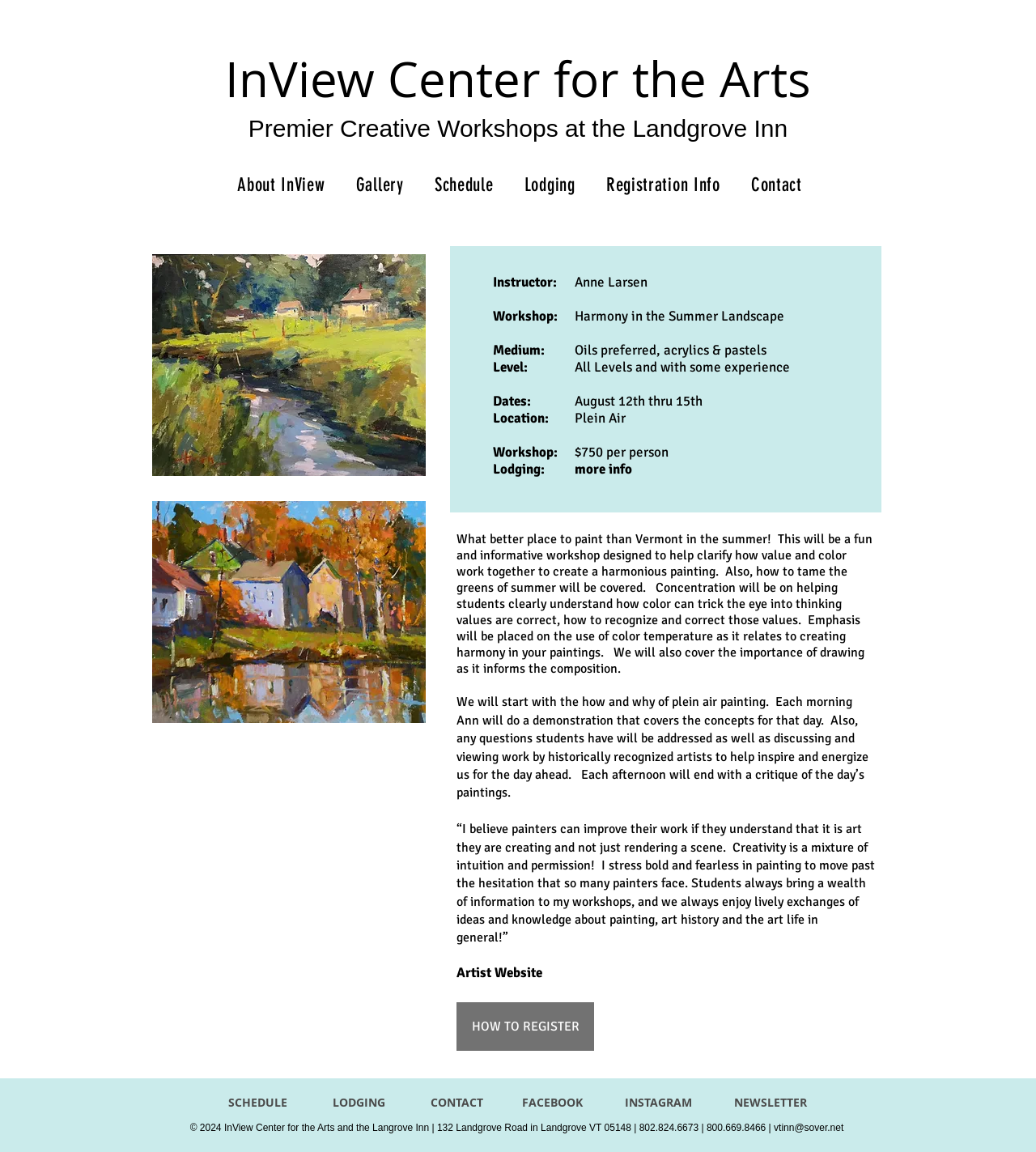Determine the bounding box coordinates for the element that should be clicked to follow this instruction: "View the 'Gallery'". The coordinates should be given as four float numbers between 0 and 1, in the format [left, top, right, bottom].

[0.332, 0.144, 0.401, 0.177]